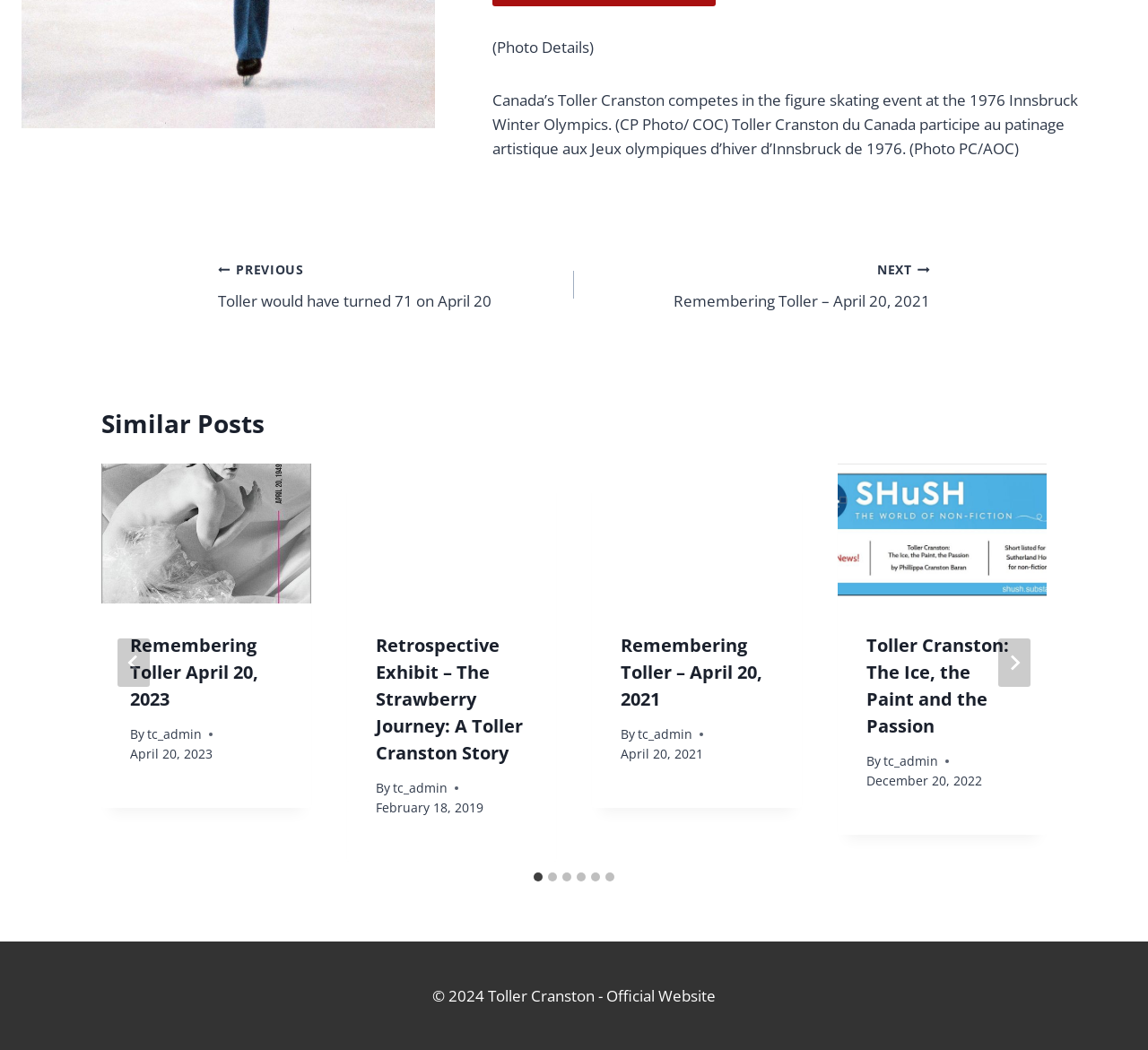Using the format (top-left x, top-left y, bottom-right x, bottom-right y), provide the bounding box coordinates for the described UI element. All values should be floating point numbers between 0 and 1: tc_admin

[0.556, 0.691, 0.603, 0.707]